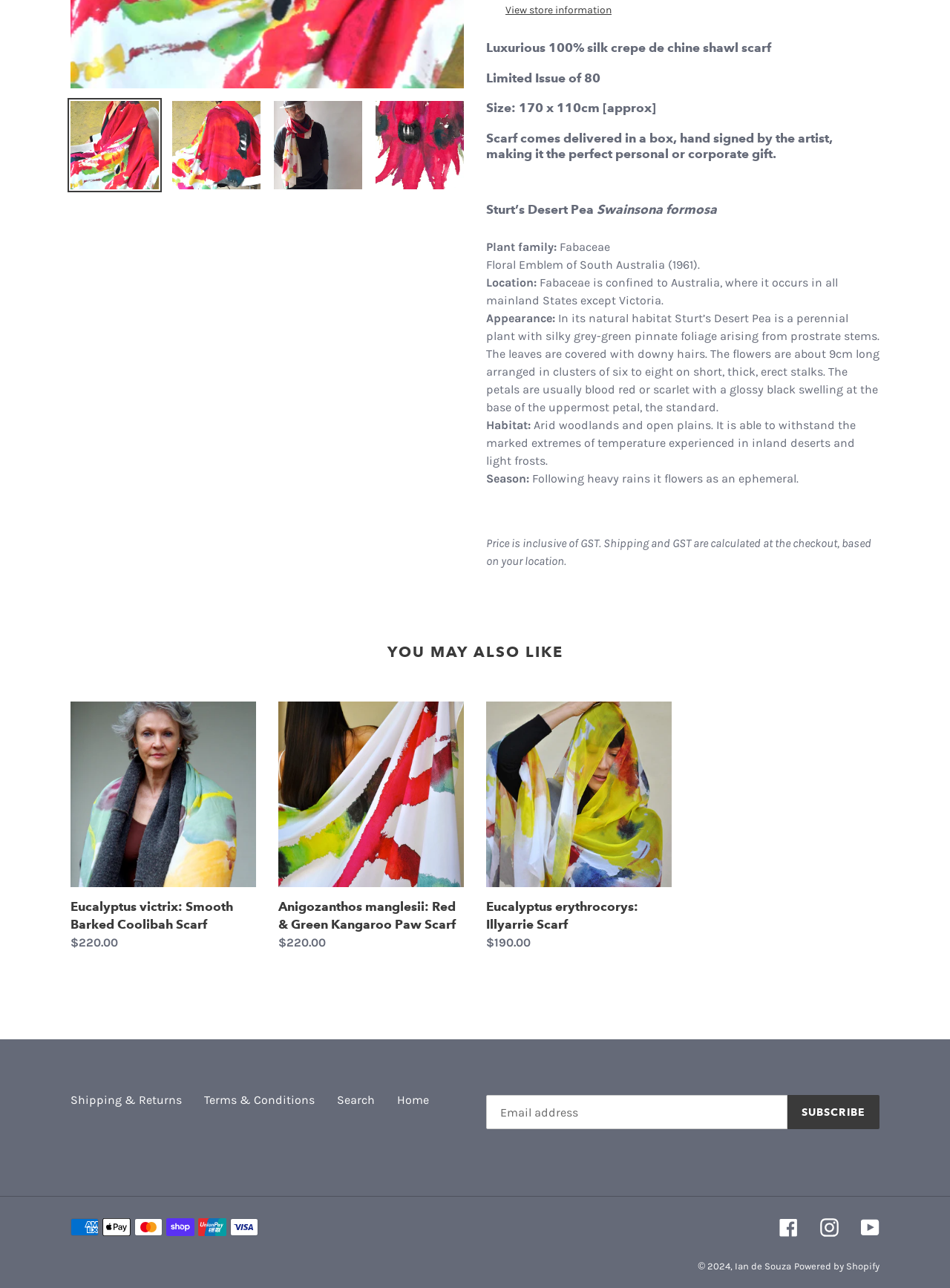Find the bounding box of the UI element described as follows: "View store information".

[0.532, 0.002, 0.644, 0.014]